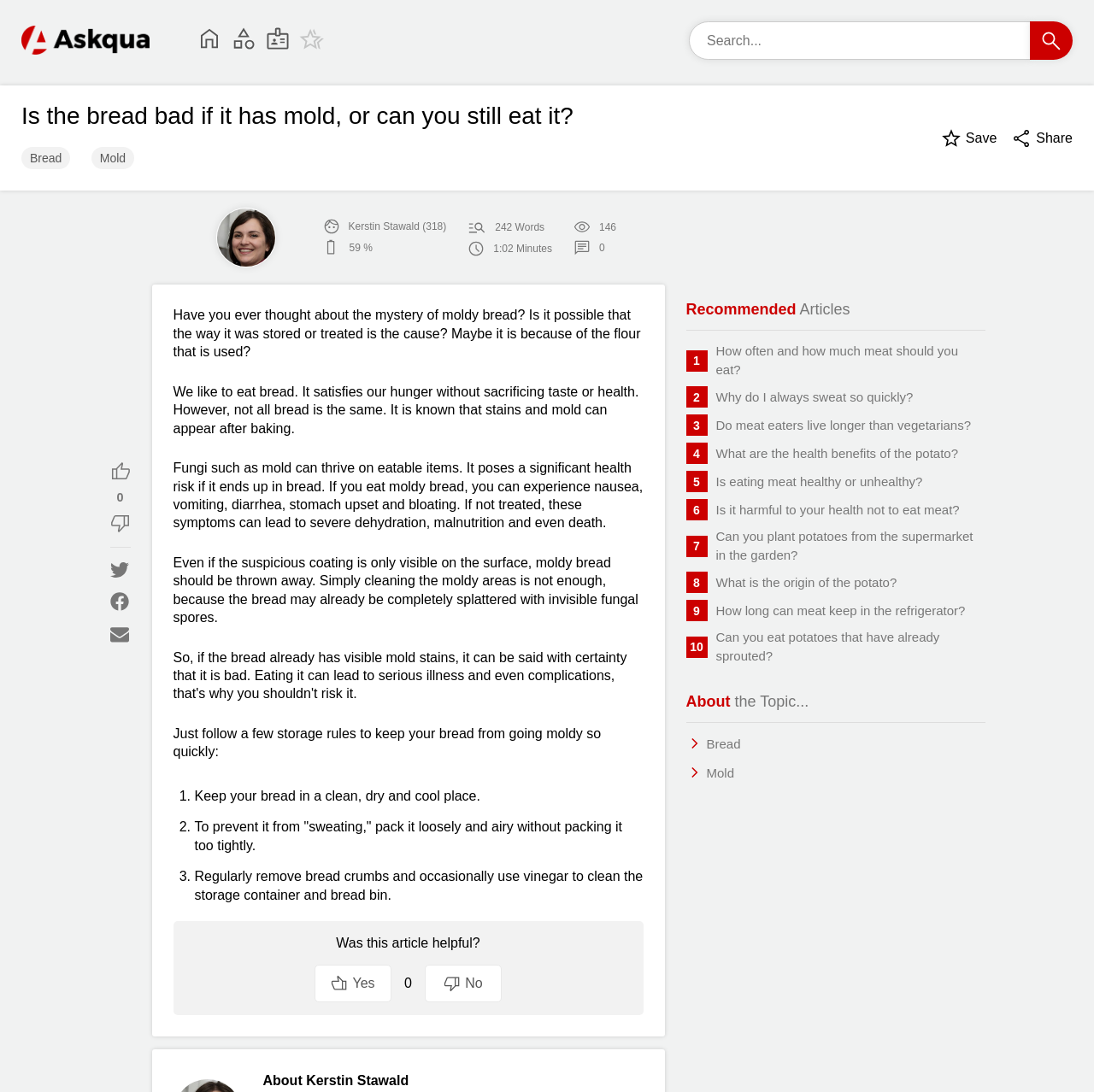Locate the bounding box coordinates of the clickable region necessary to complete the following instruction: "Go to home page". Provide the coordinates in the format of four float numbers between 0 and 1, i.e., [left, top, right, bottom].

[0.176, 0.023, 0.207, 0.051]